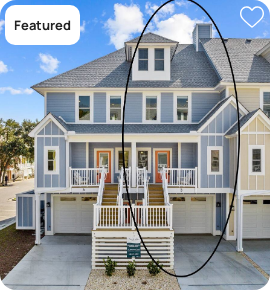What is the architectural style of the condo?
Refer to the image and respond with a one-word or short-phrase answer.

Modern coastal charm